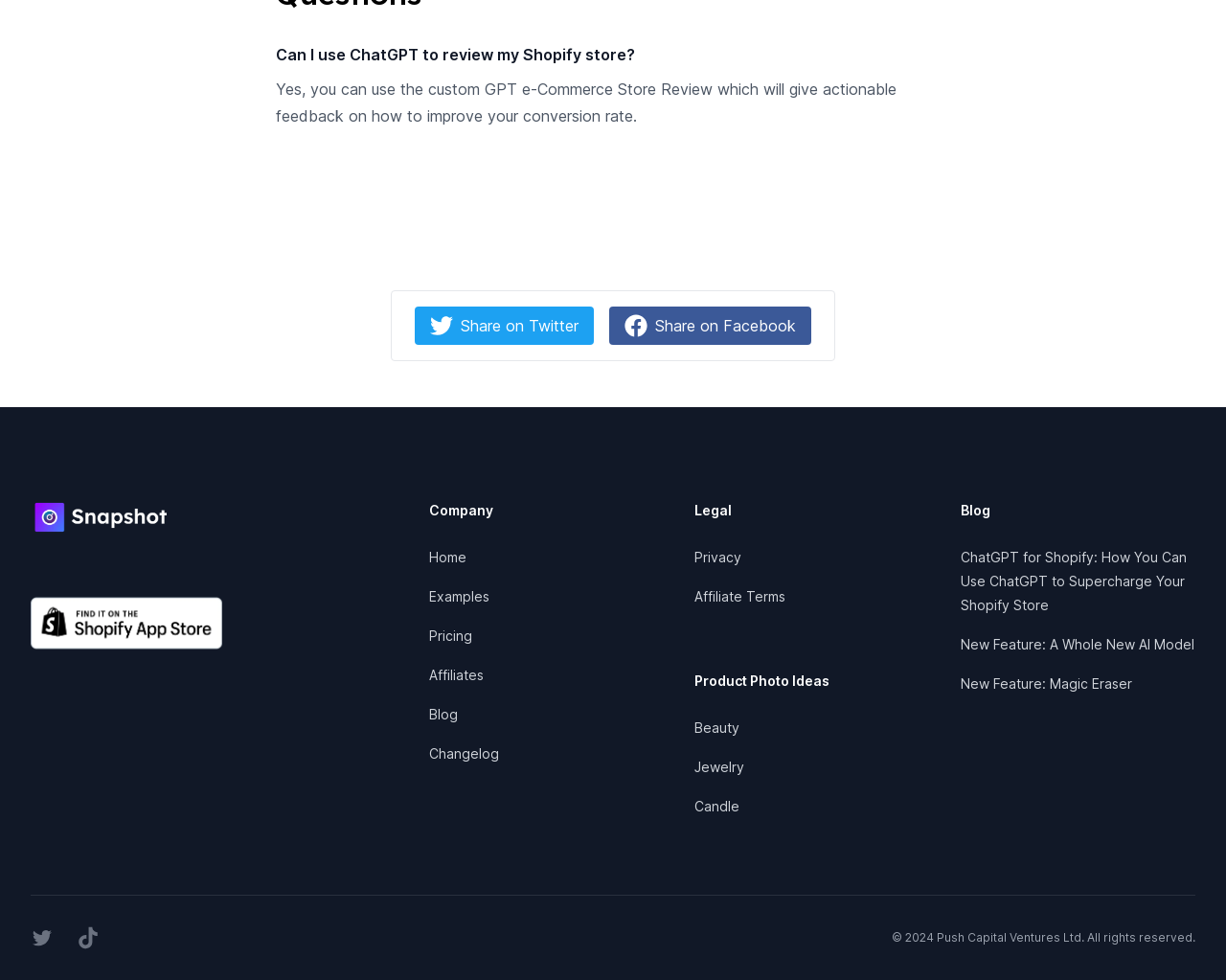Determine the bounding box coordinates in the format (top-left x, top-left y, bottom-right x, bottom-right y). Ensure all values are floating point numbers between 0 and 1. Identify the bounding box of the UI element described by: alt="Snapshot logo"

[0.025, 0.509, 0.325, 0.547]